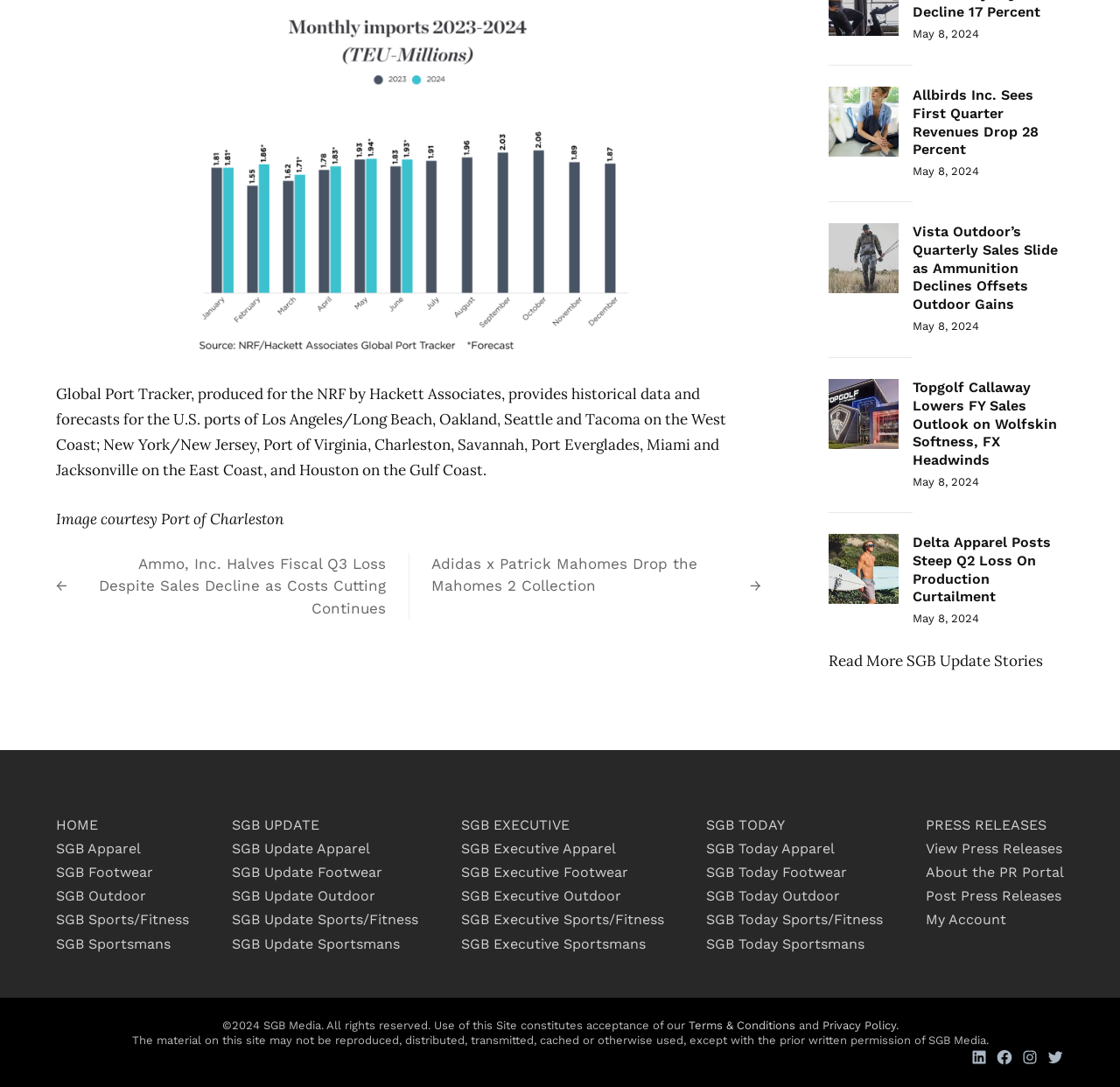Locate the bounding box coordinates of the element you need to click to accomplish the task described by this instruction: "Click on the 'HOME' link".

[0.05, 0.751, 0.088, 0.766]